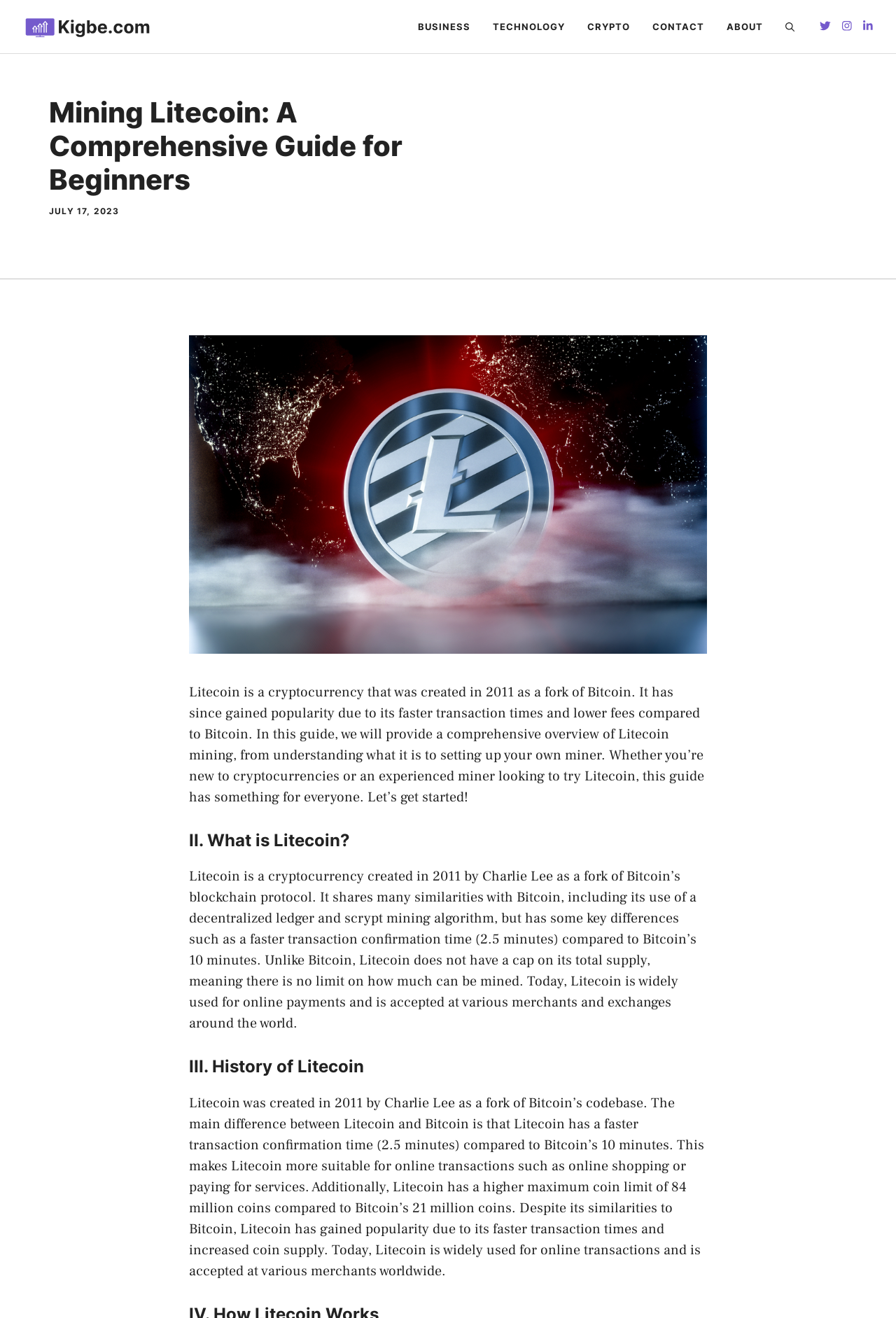Identify the coordinates of the bounding box for the element described below: "alt="Kigbe"". Return the coordinates as four float numbers between 0 and 1: [left, top, right, bottom].

[0.025, 0.013, 0.173, 0.026]